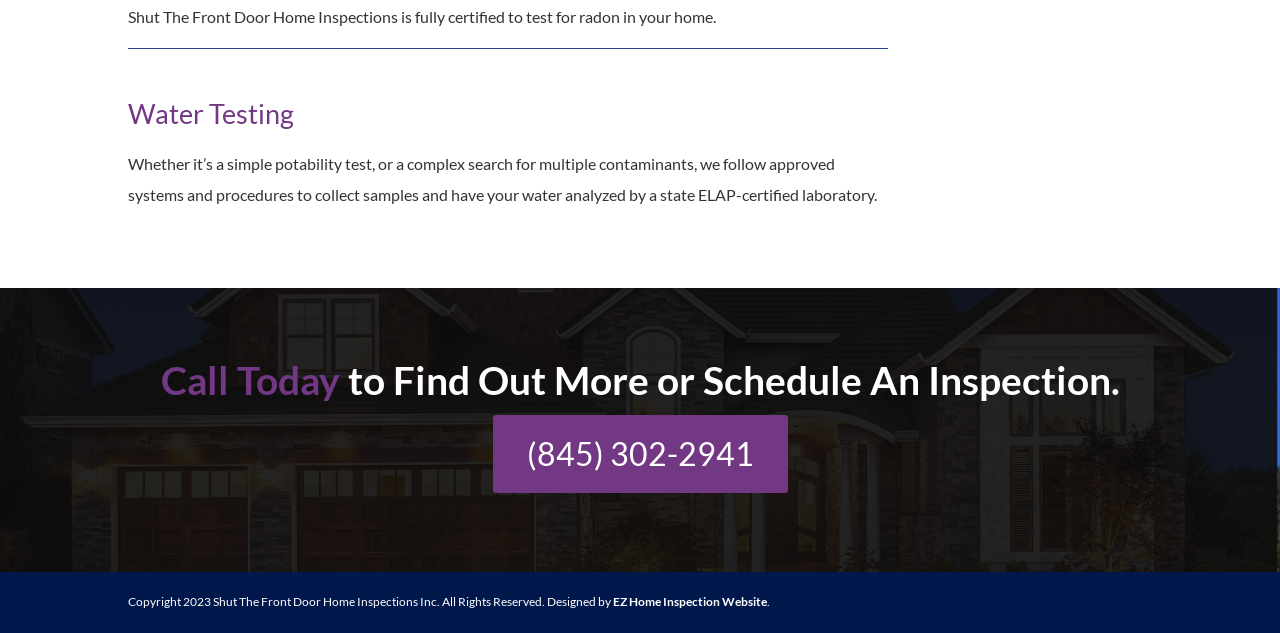Using the image as a reference, answer the following question in as much detail as possible:
What is the purpose of calling the provided phone number?

The StaticText elements 'Call Today' and 'to Find Out More or Schedule An Inspection.' suggest that the phone number is provided for the user to call and inquire about the services or schedule an inspection.